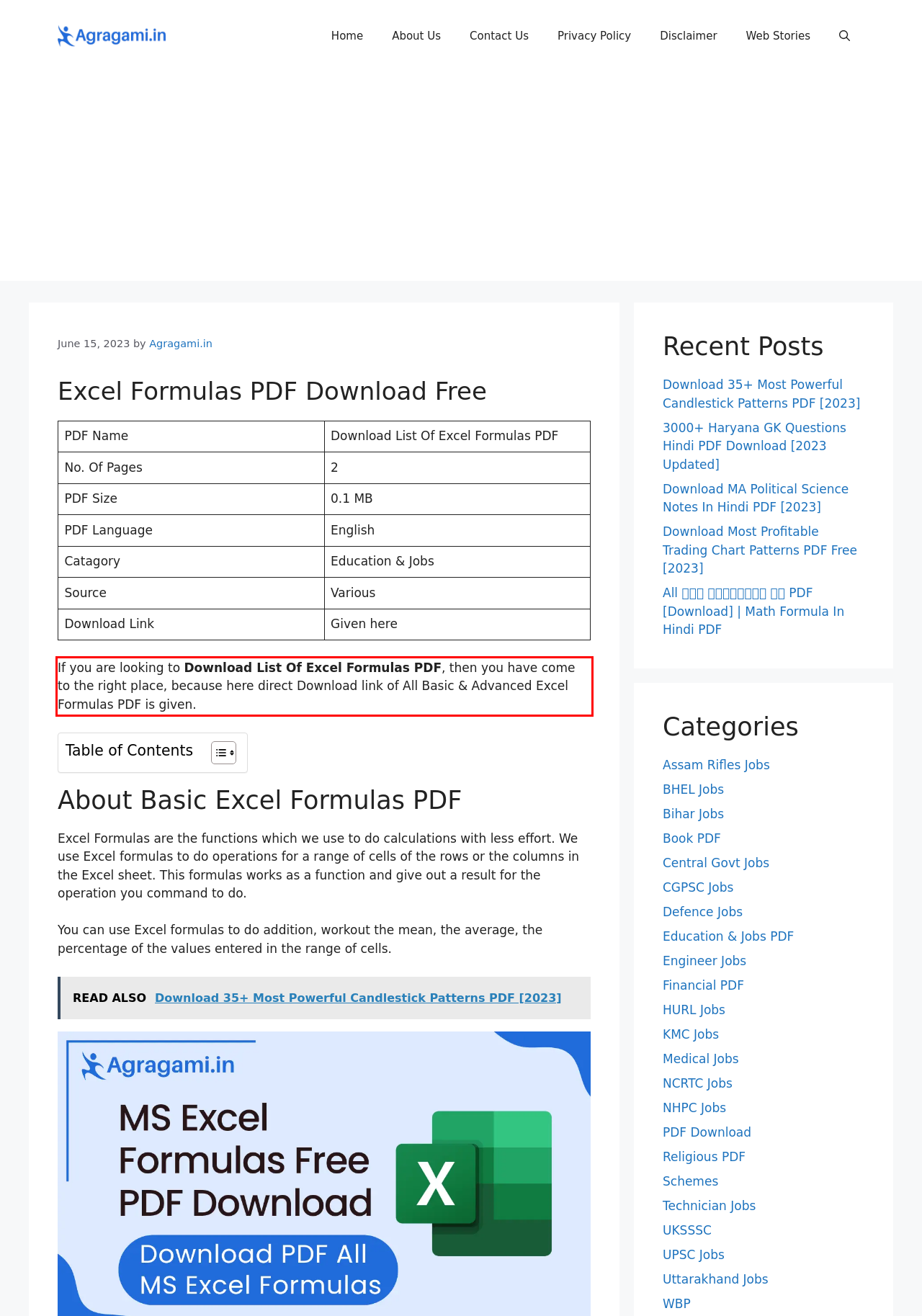Using the provided screenshot of a webpage, recognize and generate the text found within the red rectangle bounding box.

If you are looking to Download List Of Excel Formulas PDF, then you have come to the right place, because here direct Download link of All Basic & Advanced Excel Formulas PDF is given.